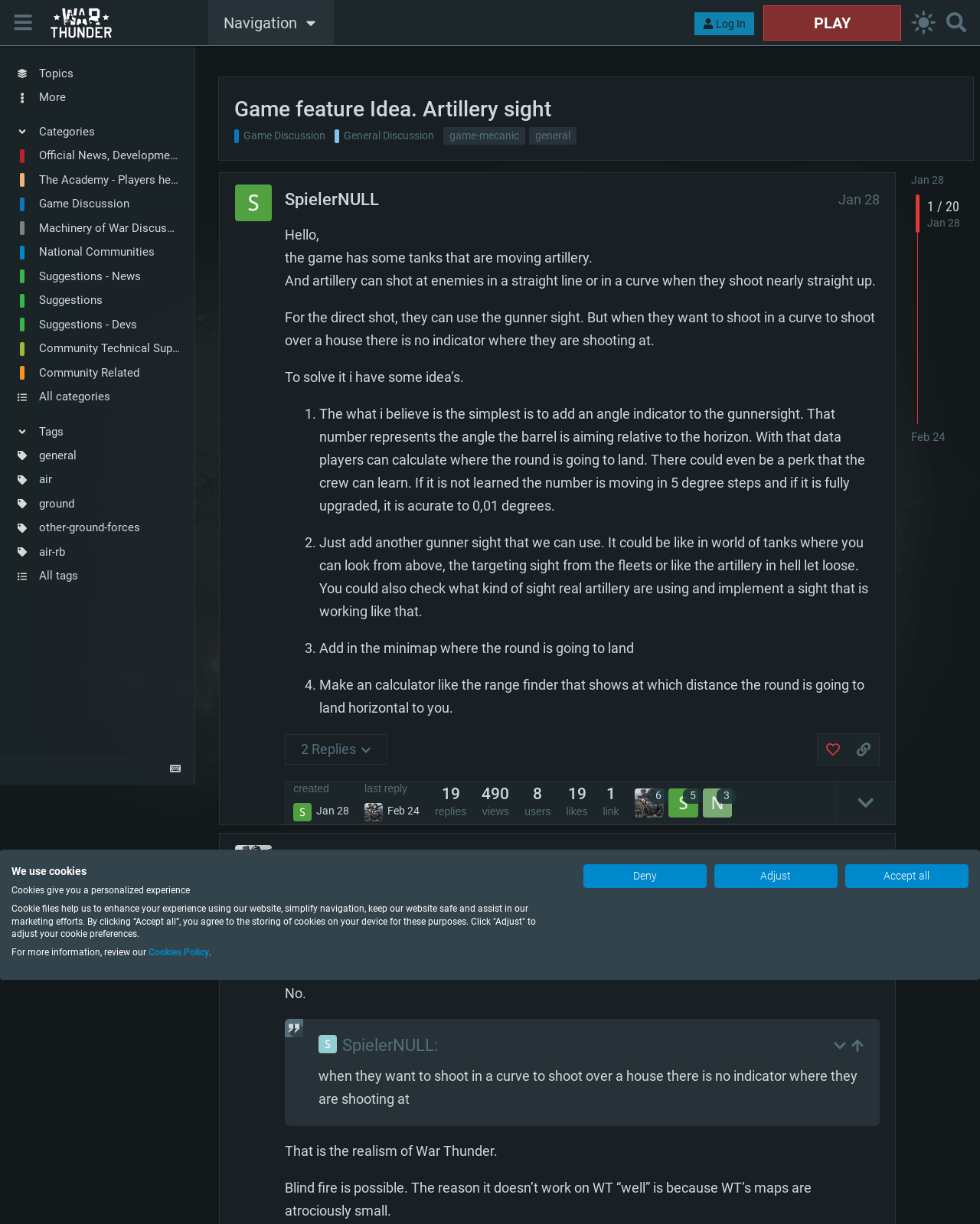How many replies does the post have?
Refer to the image and provide a thorough answer to the question.

The number of replies can be found at the bottom of the post, where it says 'This post has 2 replies'.